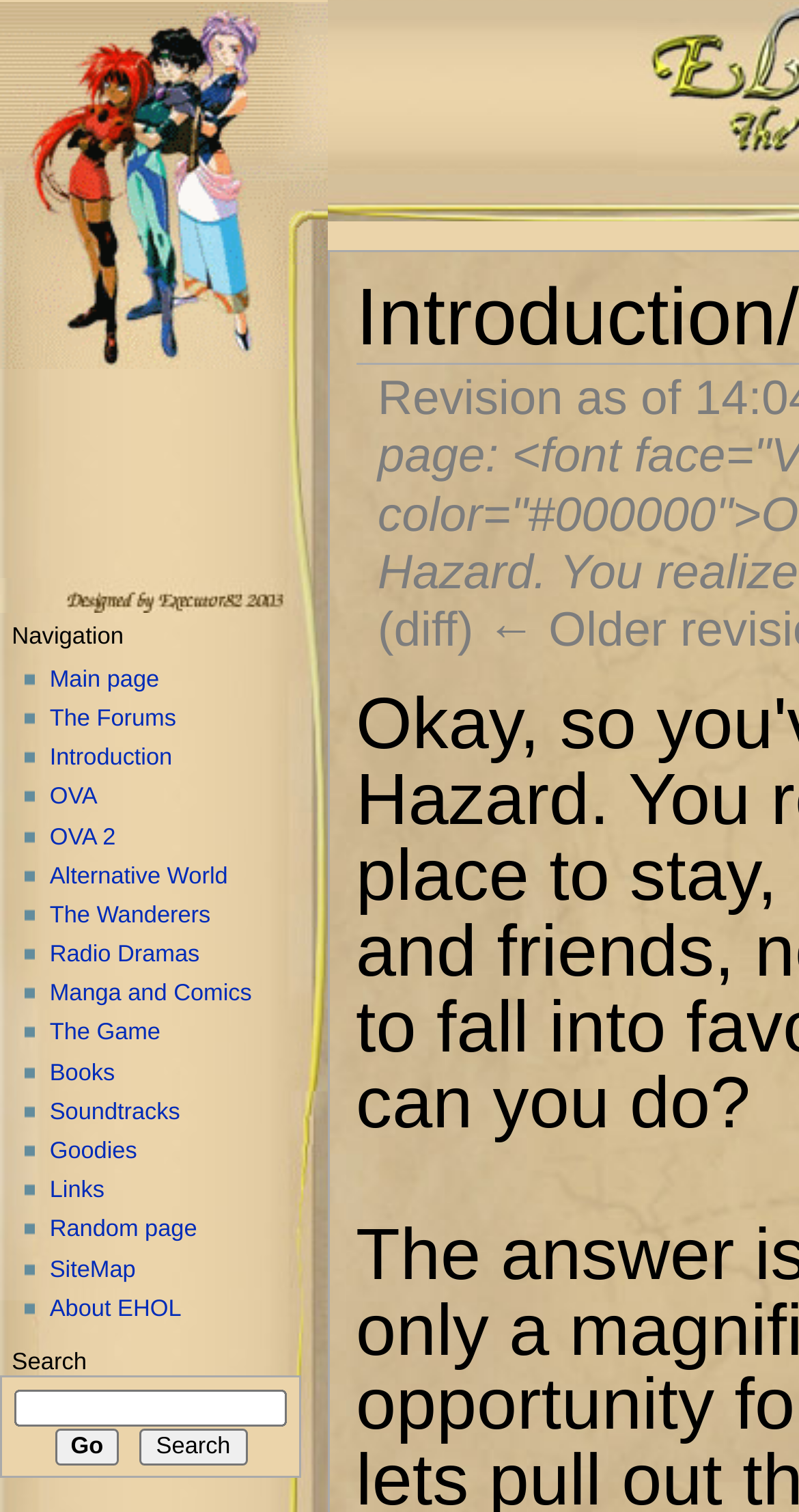Locate the bounding box of the UI element described in the following text: "name="go" value="Go"".

[0.069, 0.945, 0.149, 0.969]